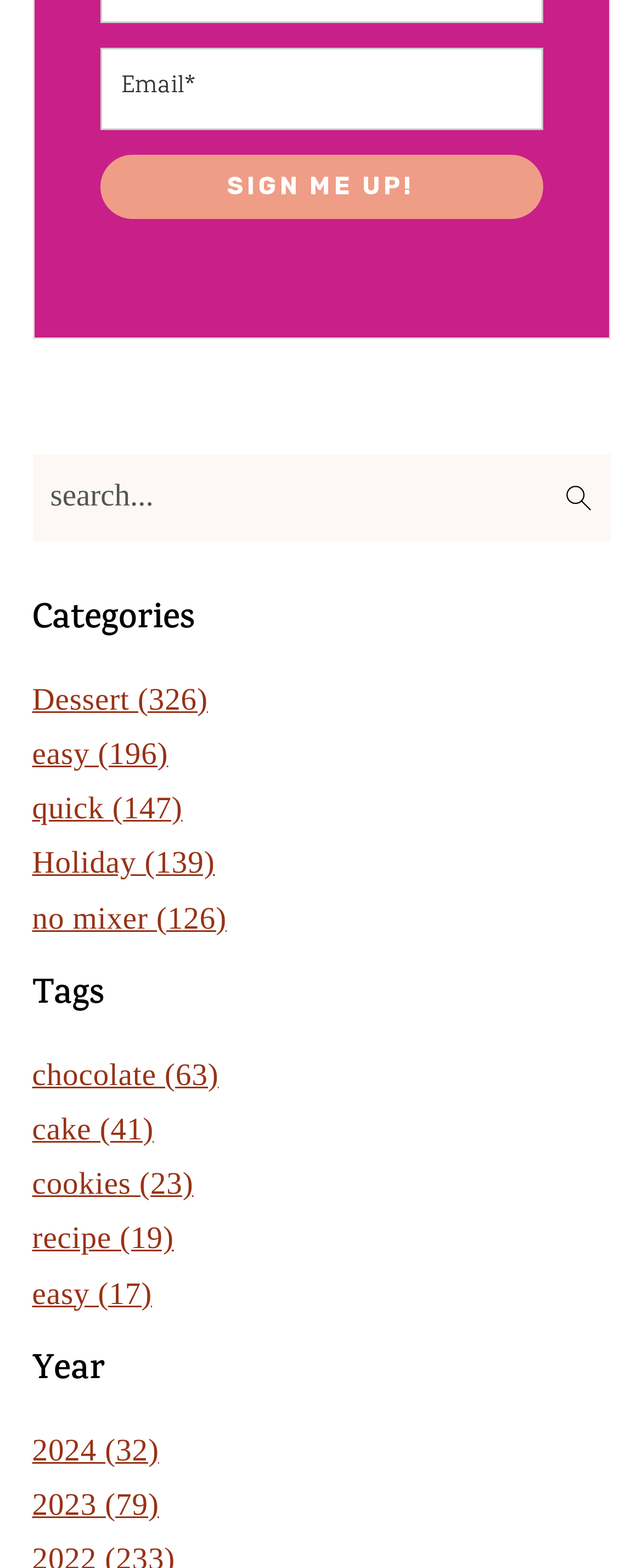Please find the bounding box for the UI component described as follows: "2024 (32)".

[0.05, 0.914, 0.248, 0.936]